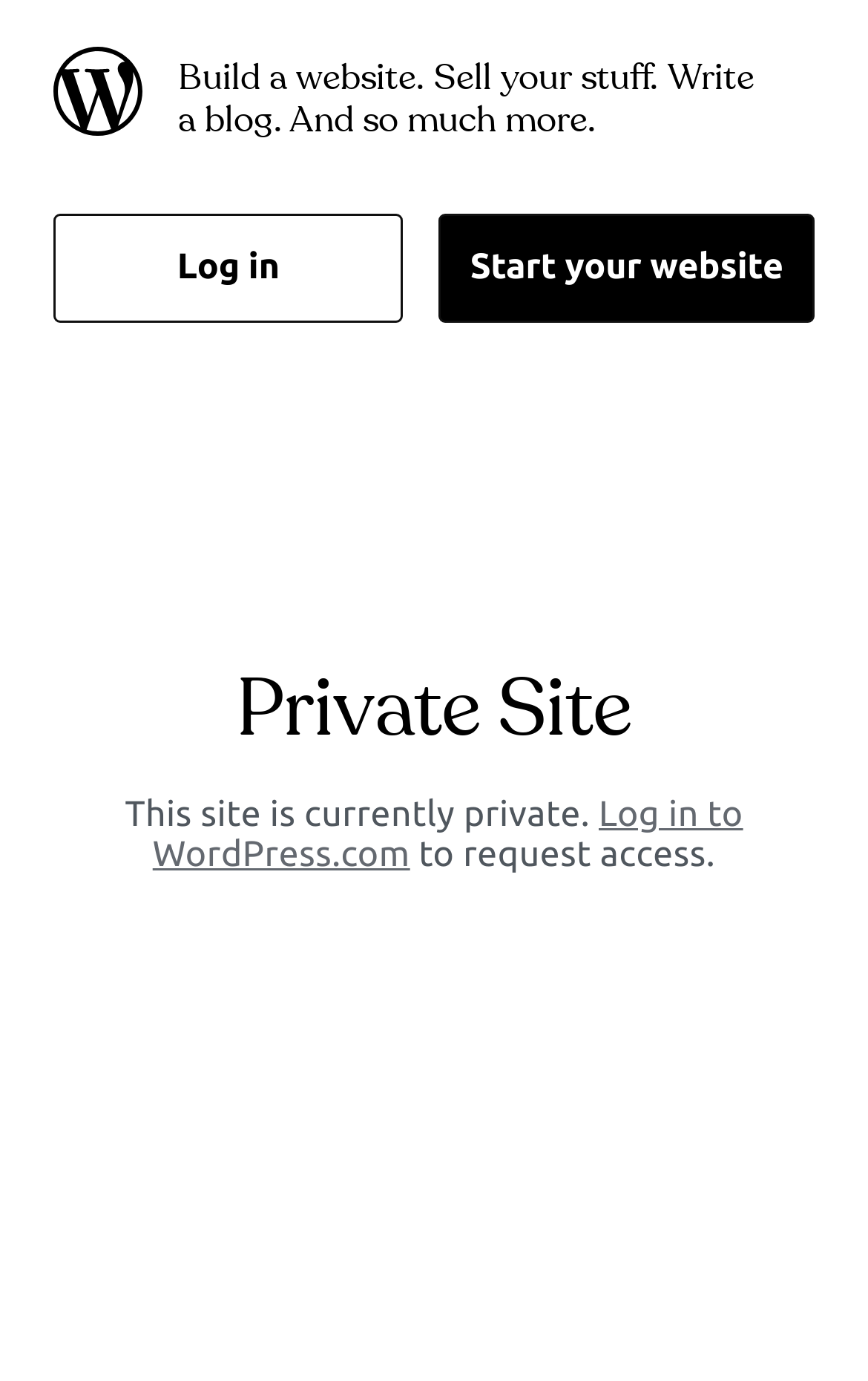Provide the bounding box coordinates of the HTML element this sentence describes: "WordPress.com".

[0.062, 0.034, 0.164, 0.112]